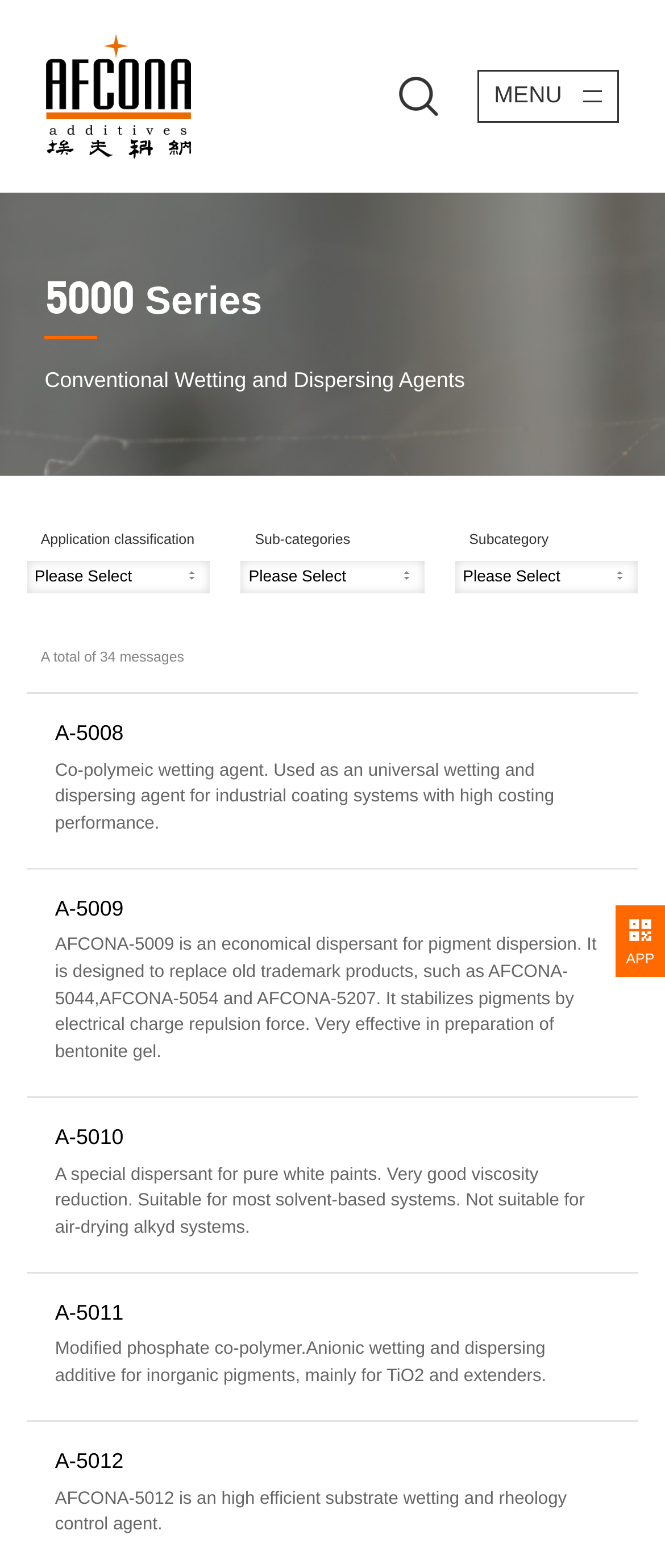Use one word or a short phrase to answer the question provided: 
How many images are on the page?

3